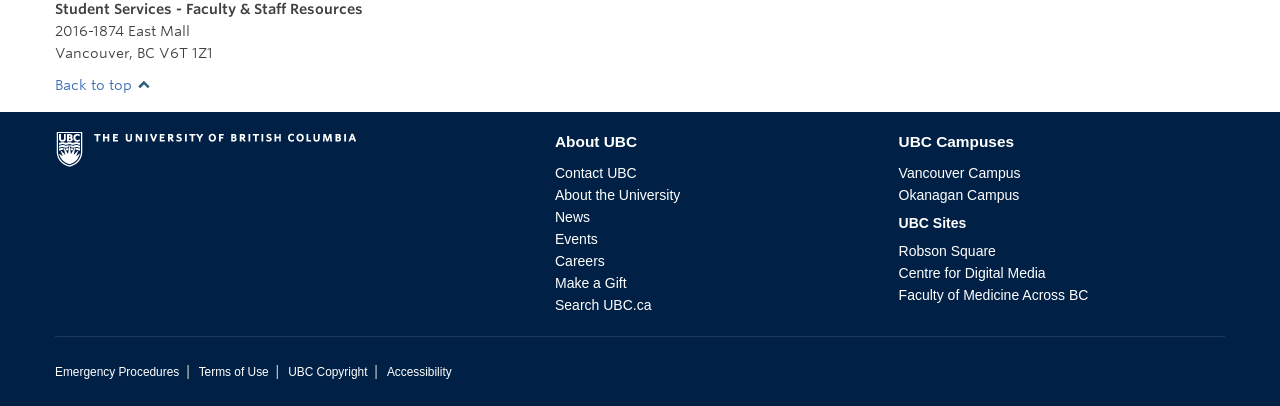Could you specify the bounding box coordinates for the clickable section to complete the following instruction: "Learn about UBC"?

[0.434, 0.461, 0.531, 0.5]